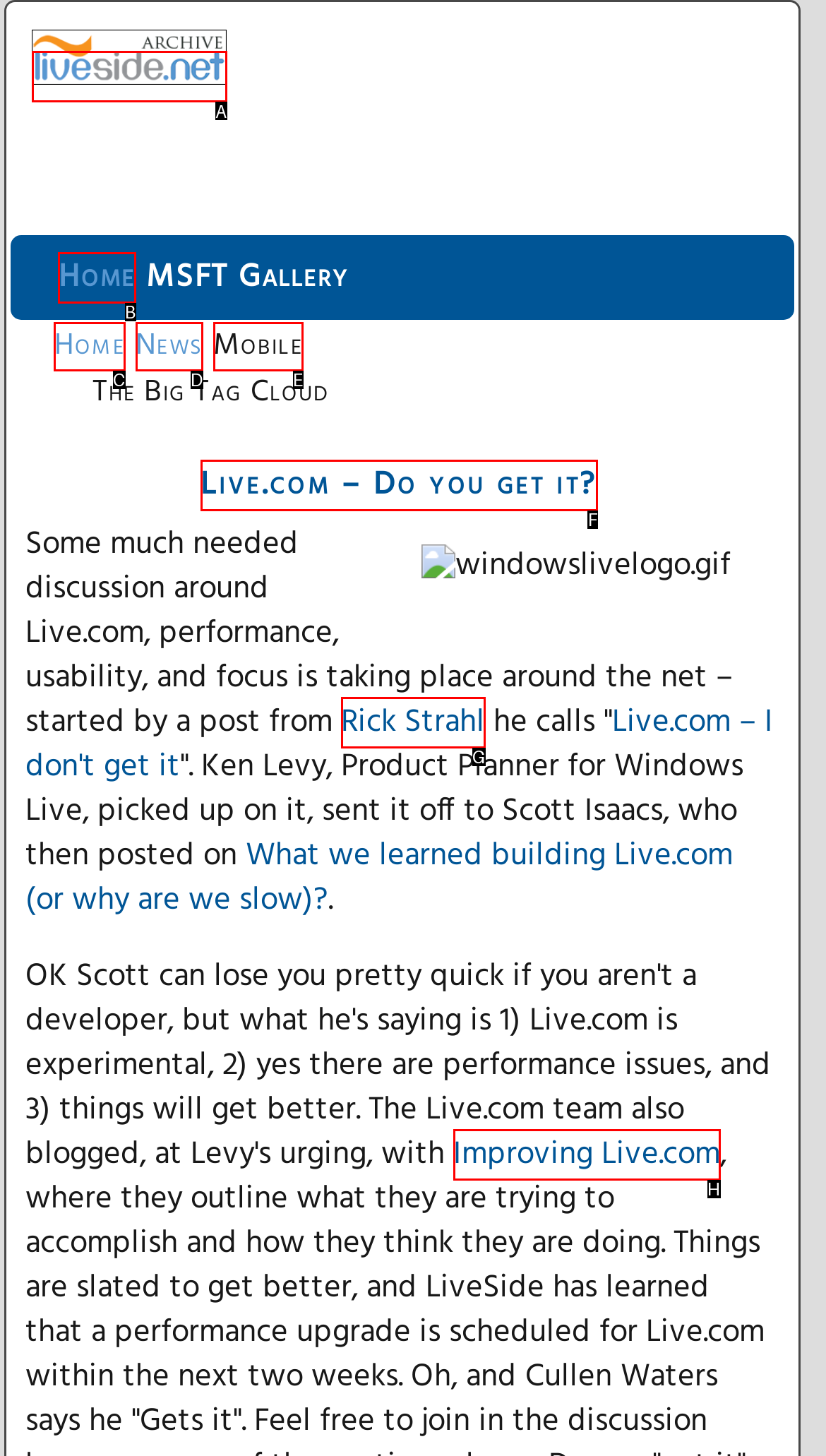Match the following description to a UI element: Rick Strahl
Provide the letter of the matching option directly.

G